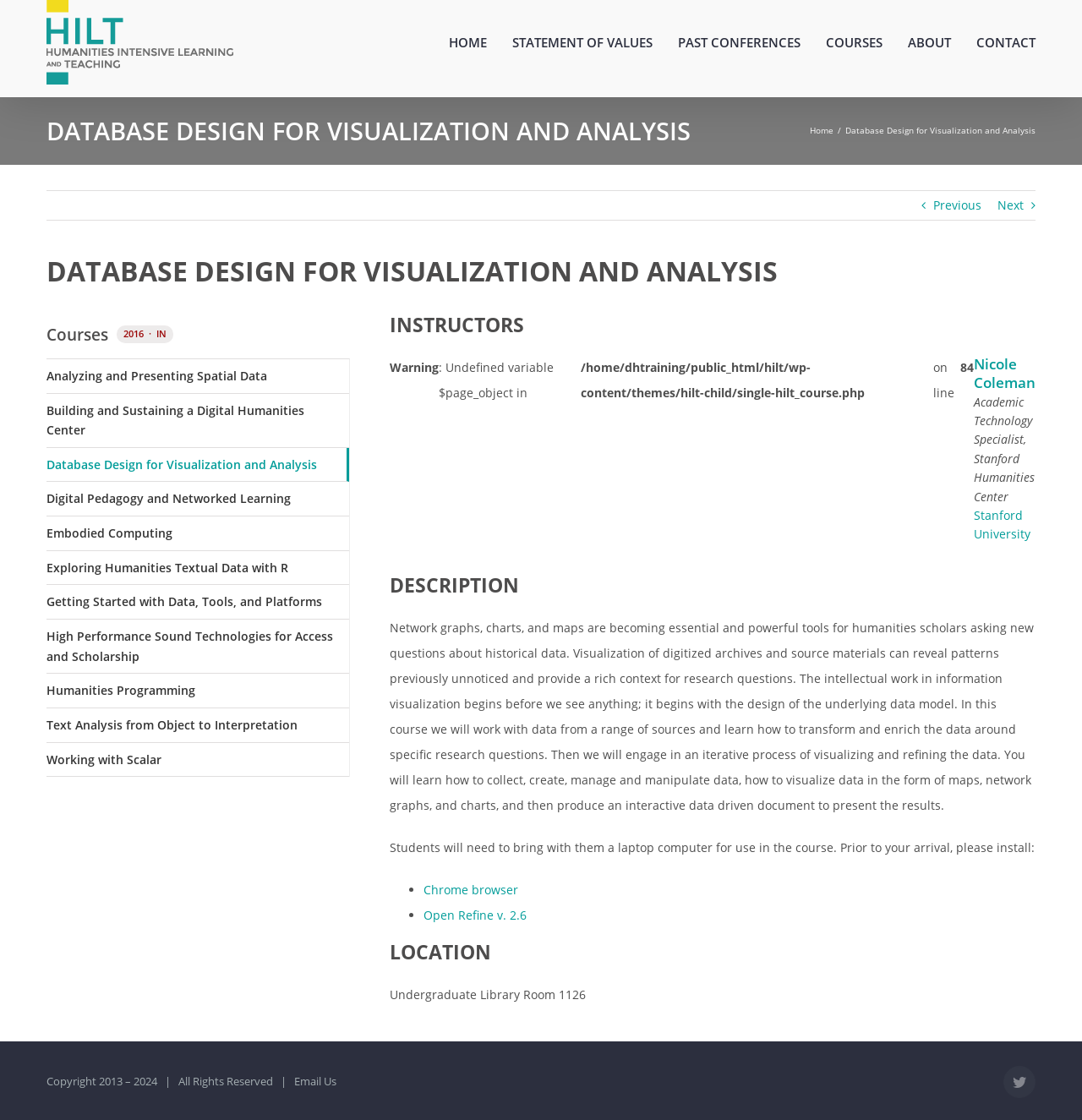What is the location of the course?
Refer to the image and provide a detailed answer to the question.

I found the answer by looking at the section with the heading 'LOCATION' and found the text 'Undergraduate Library Room 1126' which is the location of the course.